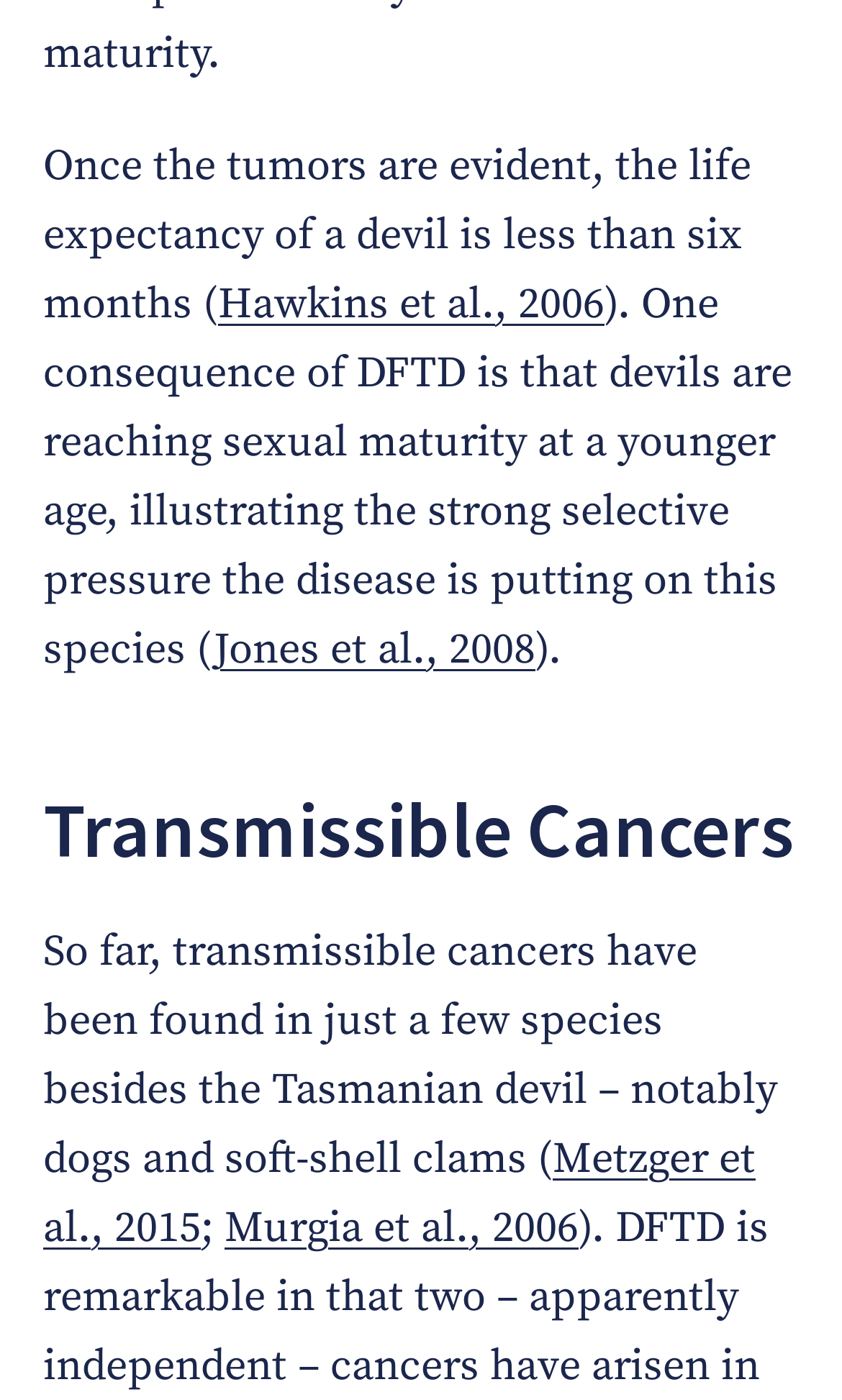How many references are cited in the section about transmissible cancers?
Using the visual information from the image, give a one-word or short-phrase answer.

three